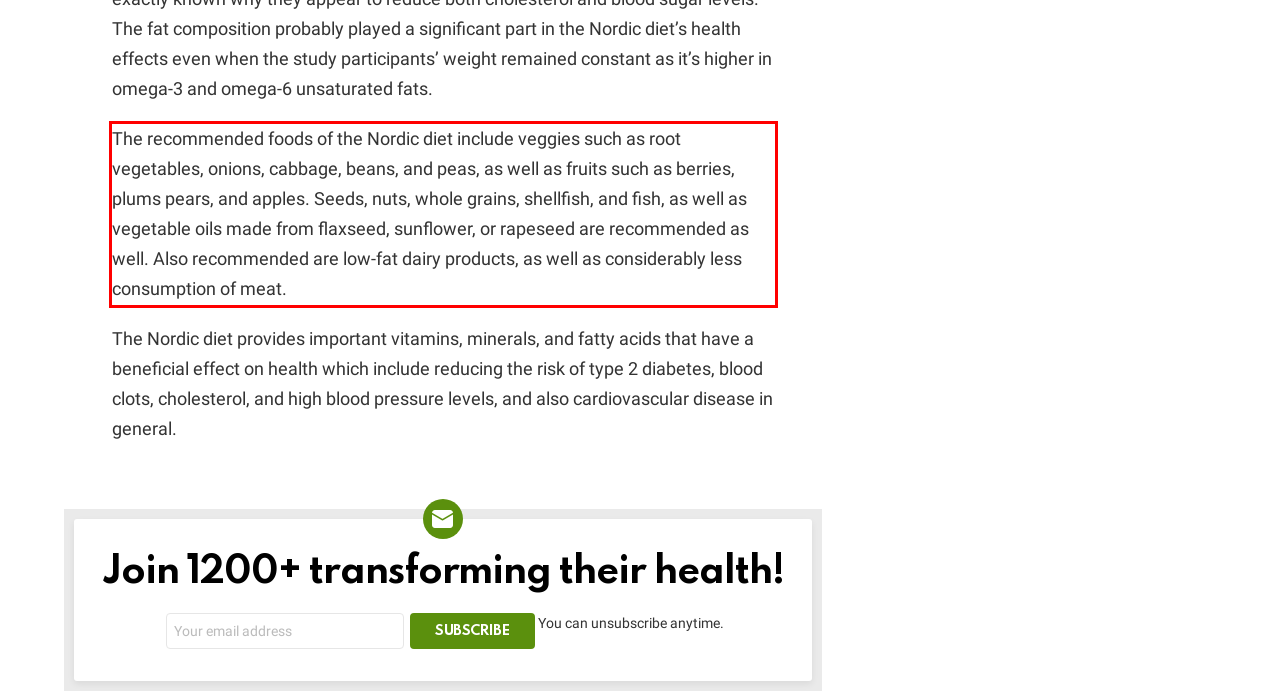Identify the red bounding box in the webpage screenshot and perform OCR to generate the text content enclosed.

The recommended foods of the Nordic diet include veggies such as root vegetables, onions, cabbage, beans, and peas, as well as fruits such as berries, plums pears, and apples. Seeds, nuts, whole grains, shellfish, and fish, as well as vegetable oils made from flaxseed, sunflower, or rapeseed are recommended as well. Also recommended are low-fat dairy products, as well as considerably less consumption of meat.